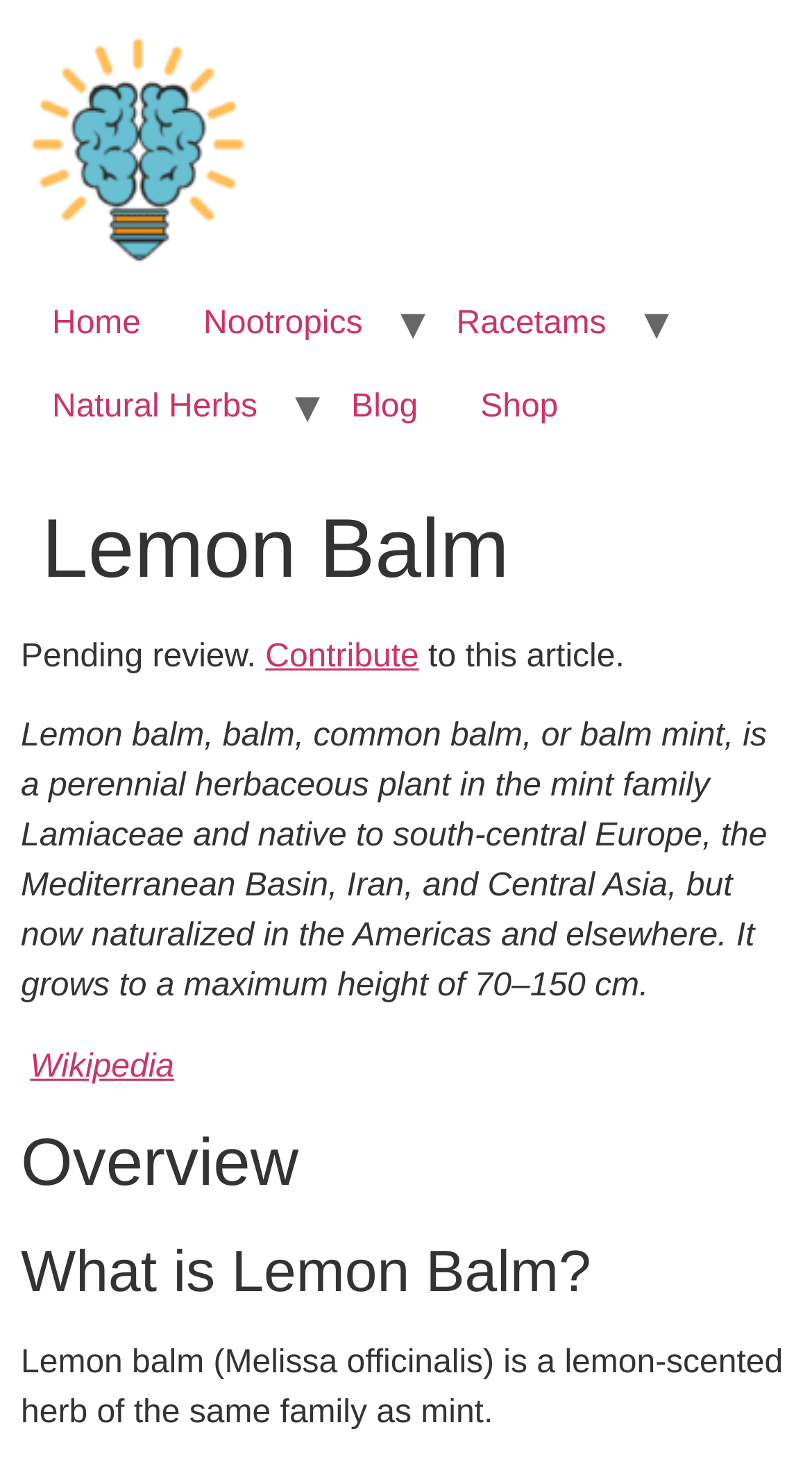Answer briefly with one word or phrase:
Where is Lemon Balm native to?

South-central Europe